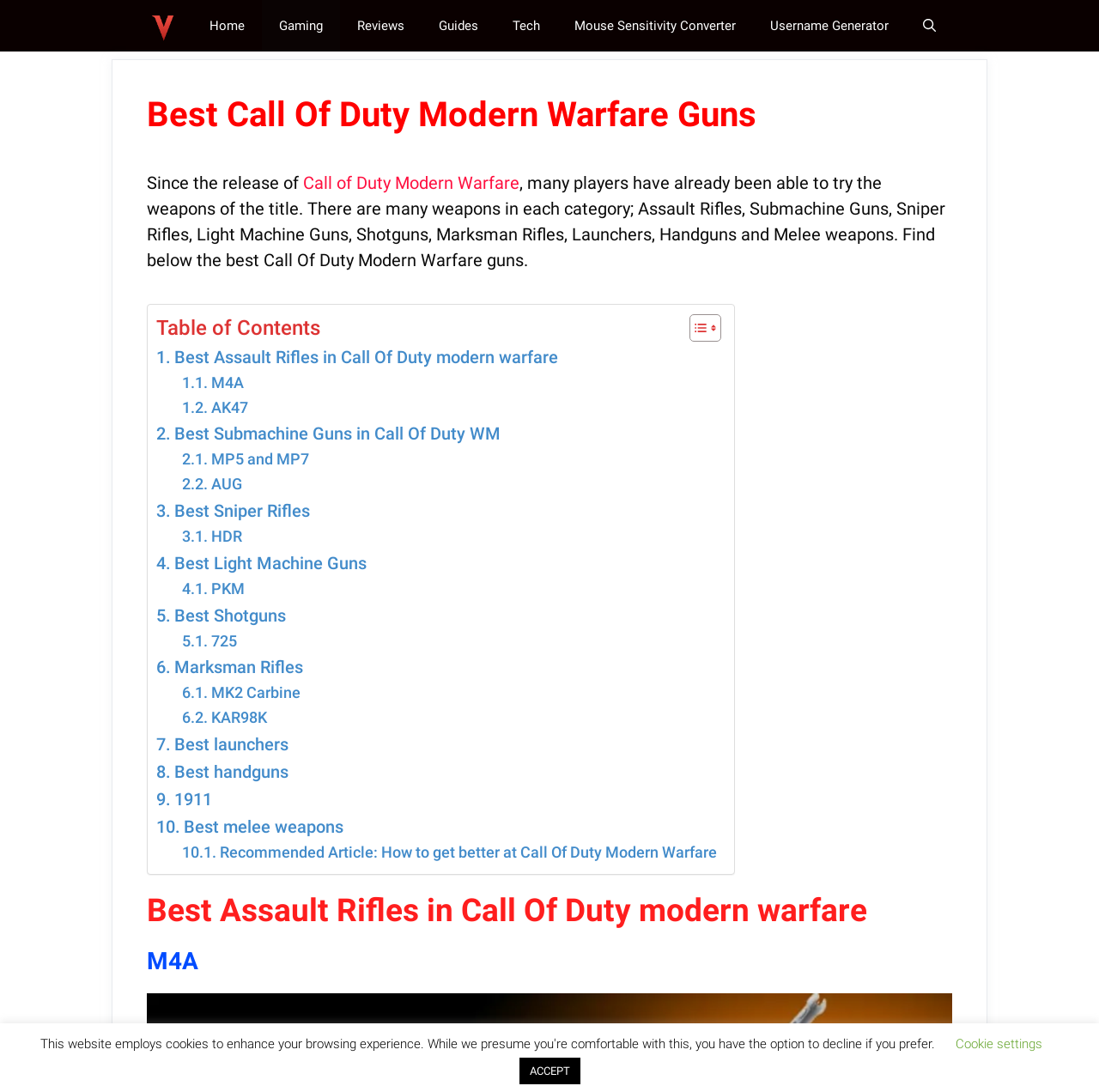Analyze and describe the webpage in a detailed narrative.

This webpage is about the best Call of Duty Modern Warfare guns, categorized into different types such as Assault Rifles, Submachine Guns, Sniper Rifles, and more. At the top, there is a navigation bar with links to "Home", "Gaming", "Reviews", "Guides", "Tech", and other pages. Below the navigation bar, there is a header with the title "Best Call Of Duty Modern Warfare Guns" and a brief introduction to the content.

The main content is organized into a table of contents with links to different sections, each focusing on a specific type of weapon. The sections are arranged in a vertical layout, with the table of contents on the left and the corresponding links on the right. There are 10 sections in total, each with a heading and multiple links to specific weapons.

The first section is about Assault Rifles, with links to "M4A" and "AK47". The second section is about Submachine Guns, with links to "MP5 and MP7" and "AUG". The subsequent sections follow a similar pattern, with headings and links to specific weapons.

At the bottom of the page, there is a recommended article link to "How to get better at Call Of Duty Modern Warfare". Additionally, there are two buttons at the bottom right corner, one for "Cookie settings" and another for "ACCEPT".